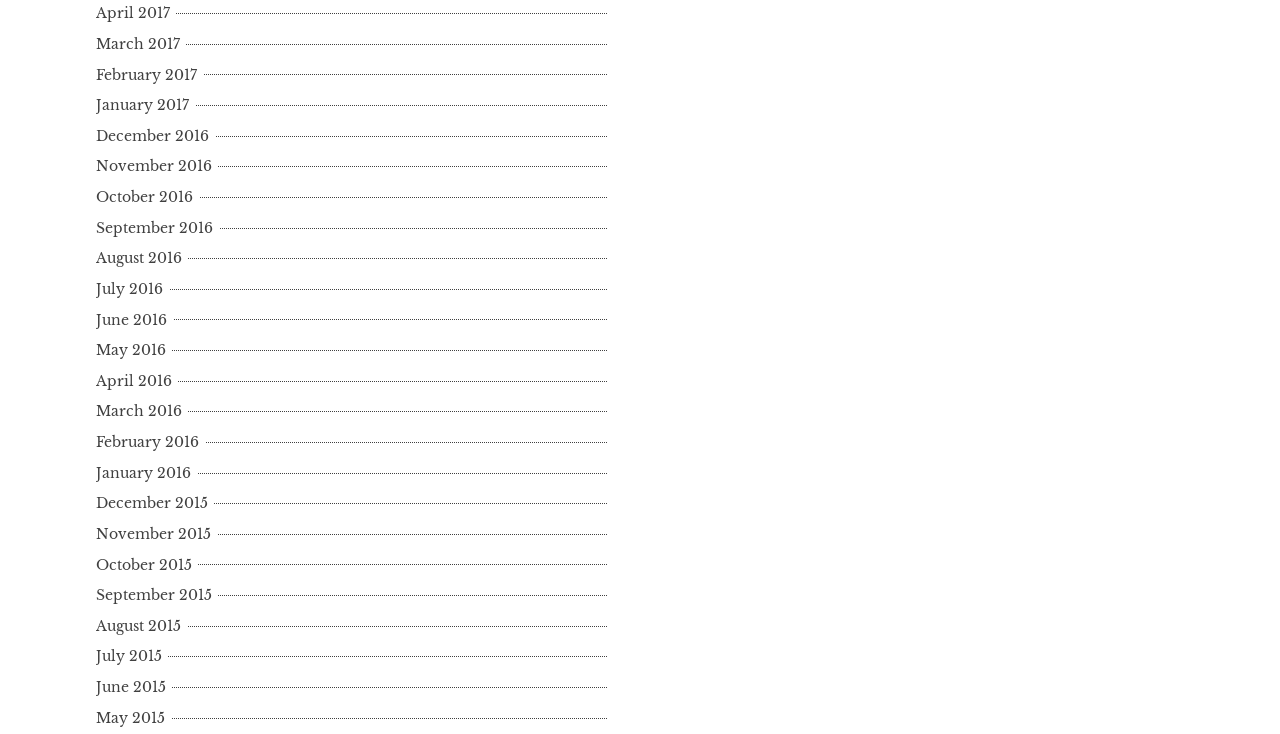Are the months listed in chronological order?
Using the details shown in the screenshot, provide a comprehensive answer to the question.

I analyzed the links on the webpage and found that they are listed in chronological order, with the earliest month (April 2015) at the bottom and the latest month (May 2017) at the top.